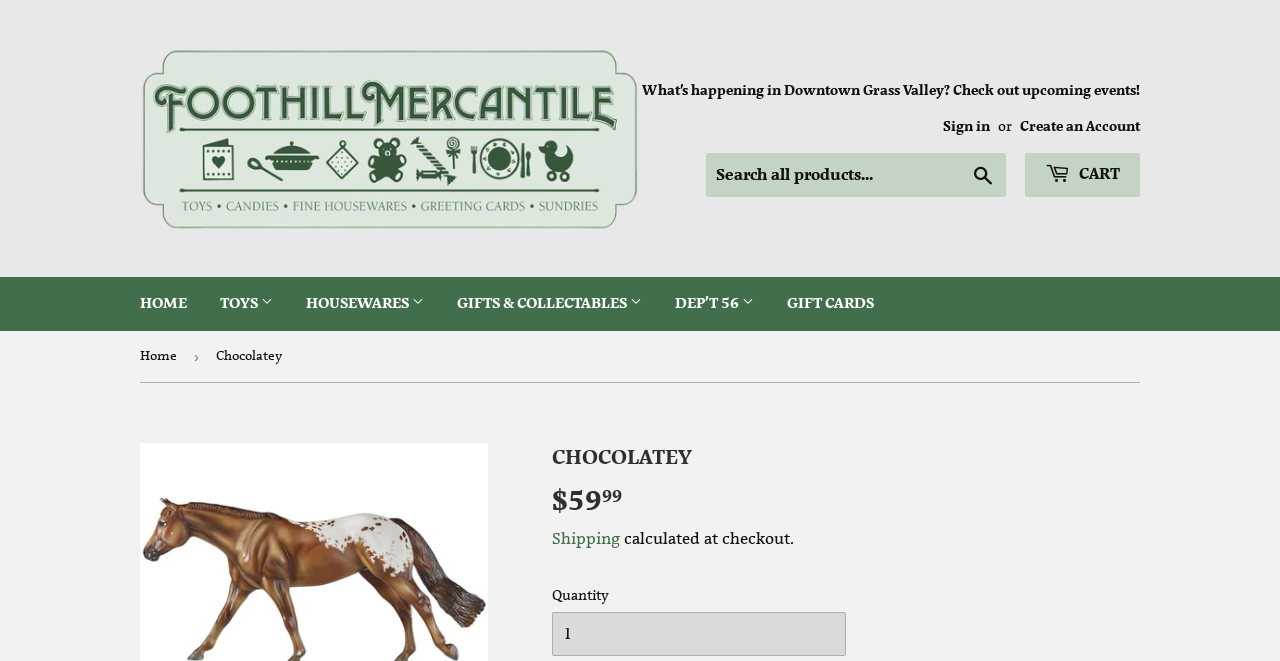Provide the bounding box coordinates for the specified HTML element described in this description: "Housewares". The coordinates should be four float numbers ranging from 0 to 1, in the format [left, top, right, bottom].

[0.227, 0.419, 0.343, 0.501]